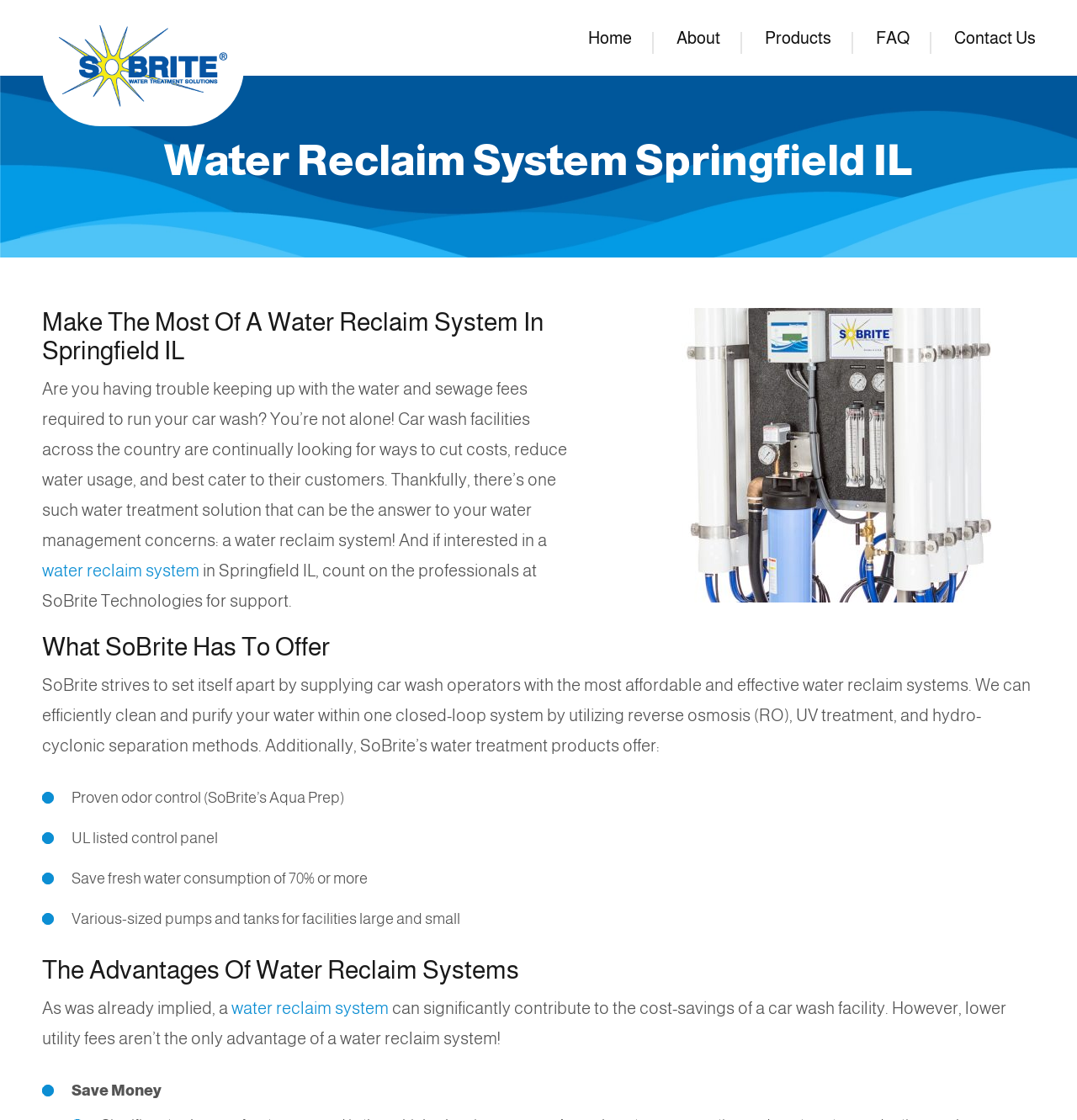Using the element description: "alt="SoBrite Water Treatment Solutions"", determine the bounding box coordinates. The coordinates should be in the format [left, top, right, bottom], with values between 0 and 1.

[0.039, 0.008, 0.227, 0.113]